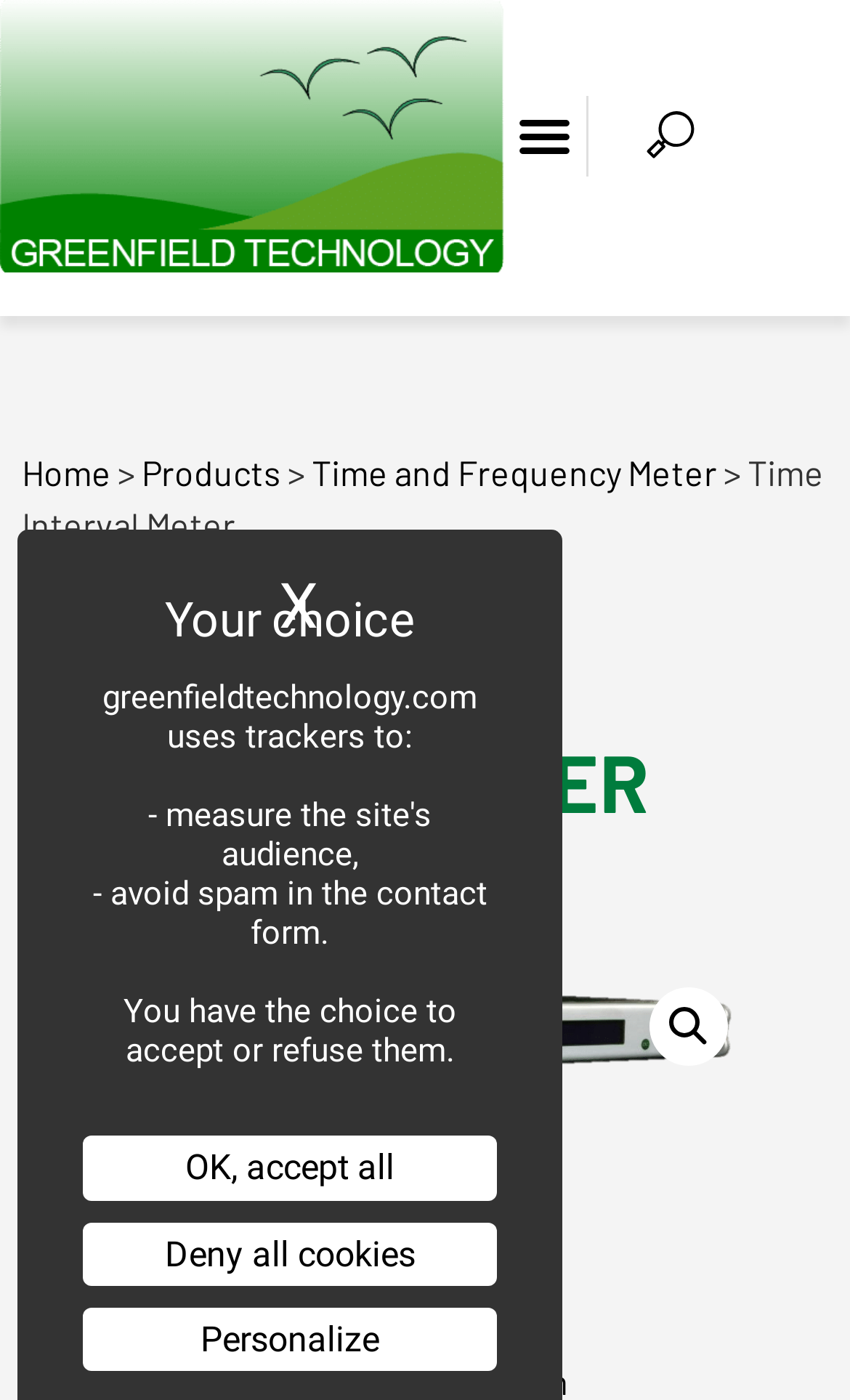Locate the bounding box coordinates of the element's region that should be clicked to carry out the following instruction: "visit January 2017 archives". The coordinates need to be four float numbers between 0 and 1, i.e., [left, top, right, bottom].

None